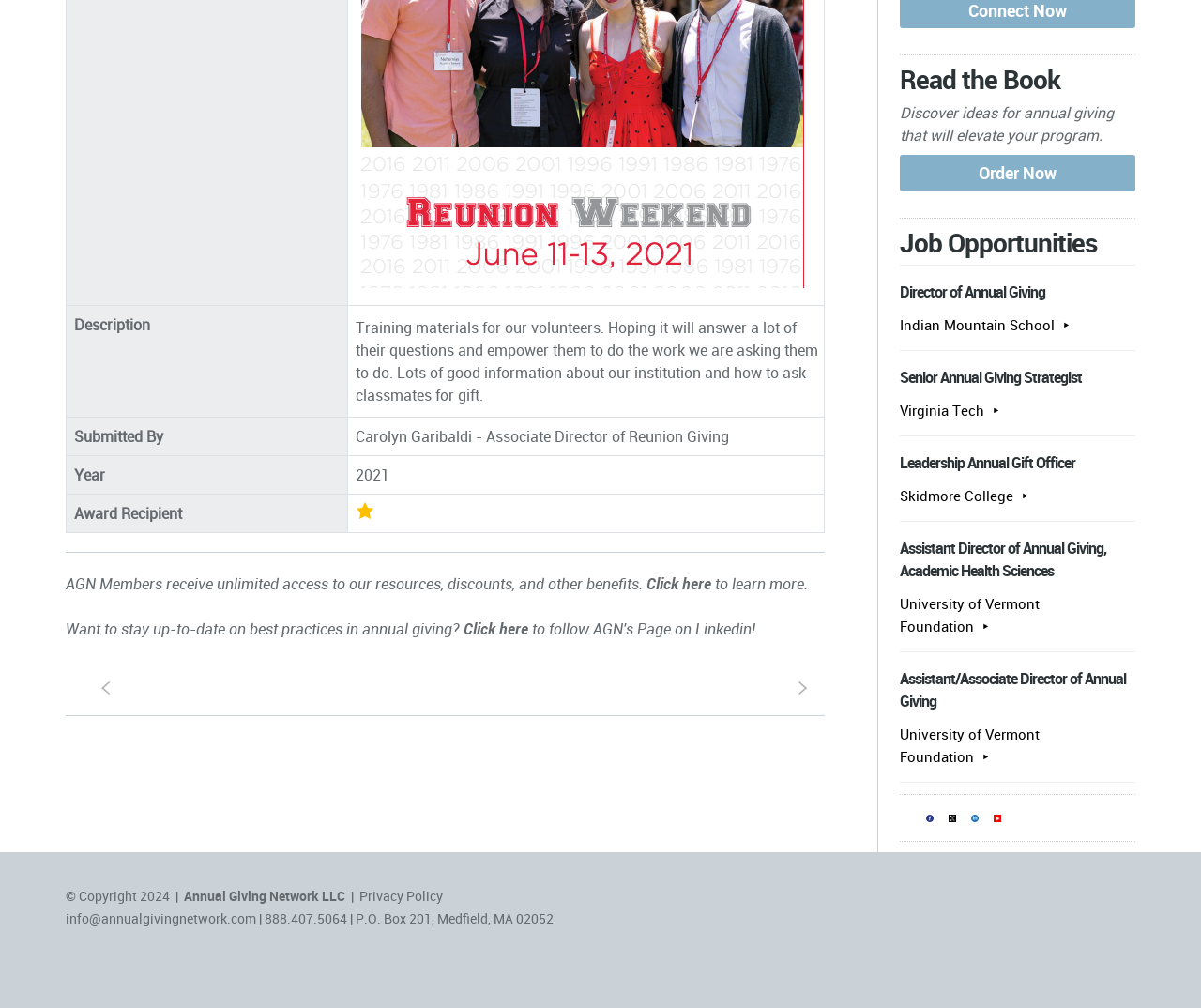Bounding box coordinates are to be given in the format (top-left x, top-left y, bottom-right x, bottom-right y). All values must be floating point numbers between 0 and 1. Provide the bounding box coordinate for the UI element described as: Randi's Best of Video

None